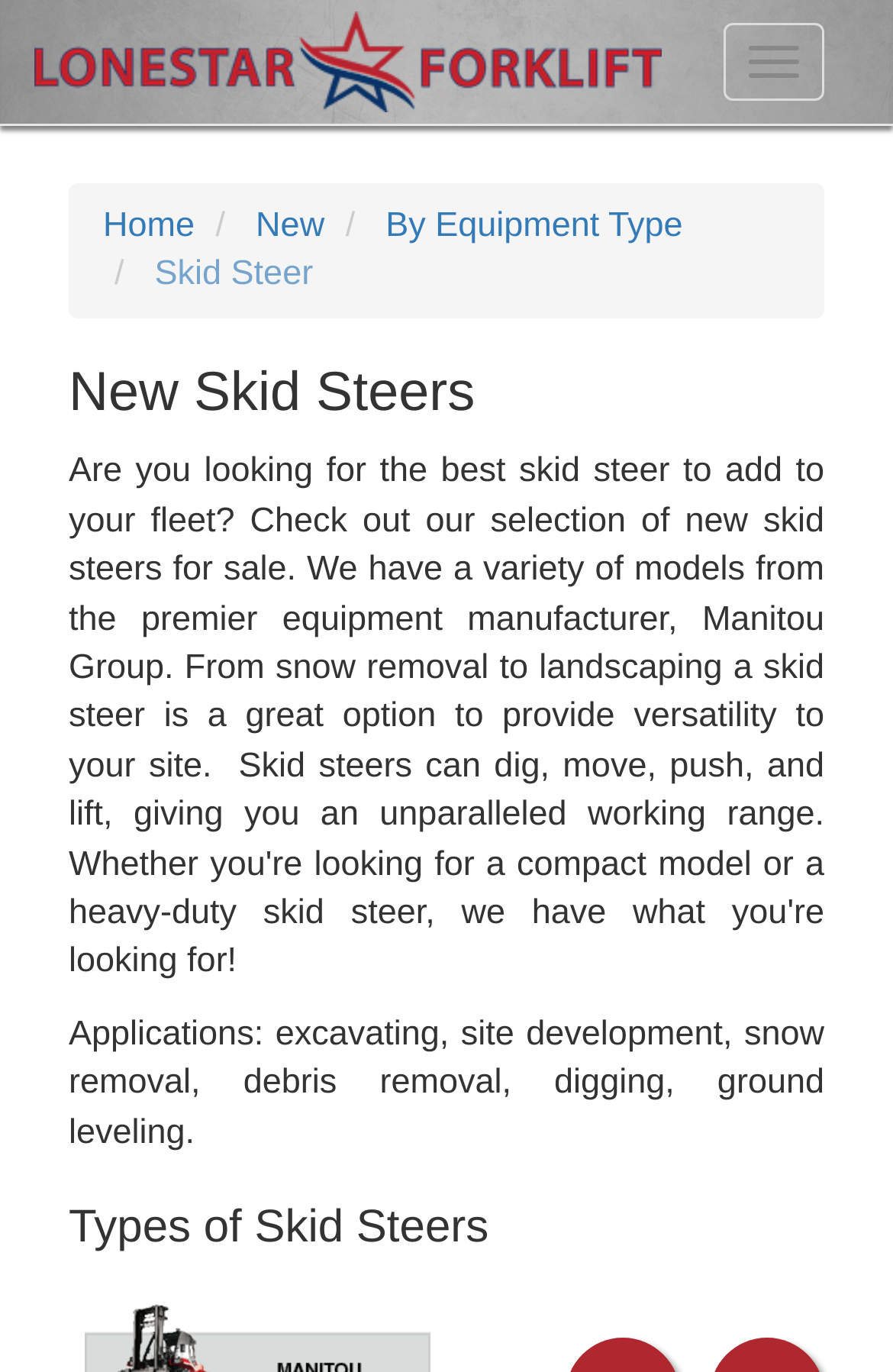Determine the bounding box for the UI element as described: "alt="Partei für schulmedizinische Verjüngungsforschung"". The coordinates should be represented as four float numbers between 0 and 1, formatted as [left, top, right, bottom].

None